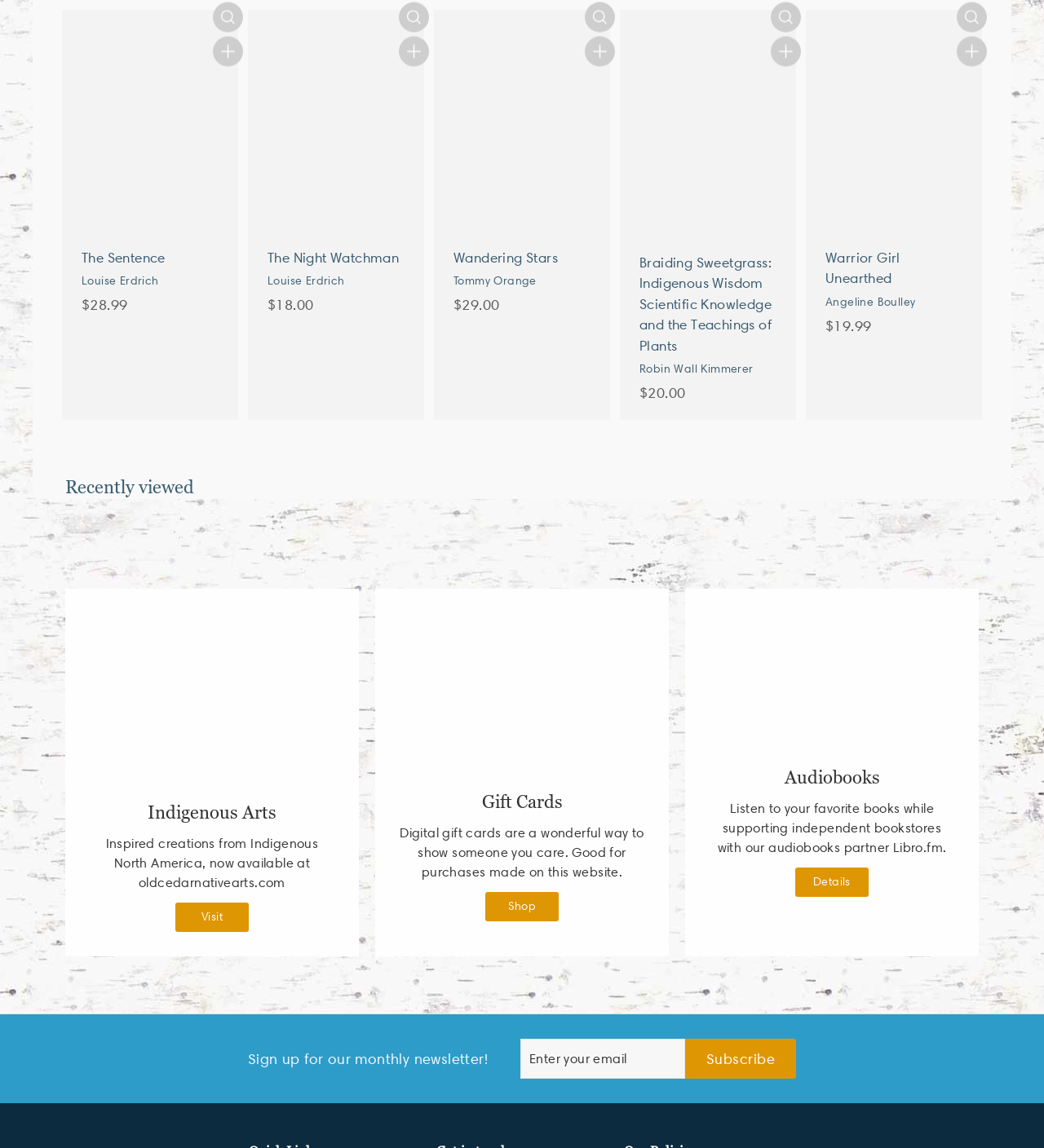What is the theme of the products listed on this webpage?
Using the image as a reference, answer the question in detail.

I observed that the webpage features various products, including books and gift cards, that are related to Indigenous Arts, as indicated by the heading 'Indigenous Arts' and the descriptions of the products.